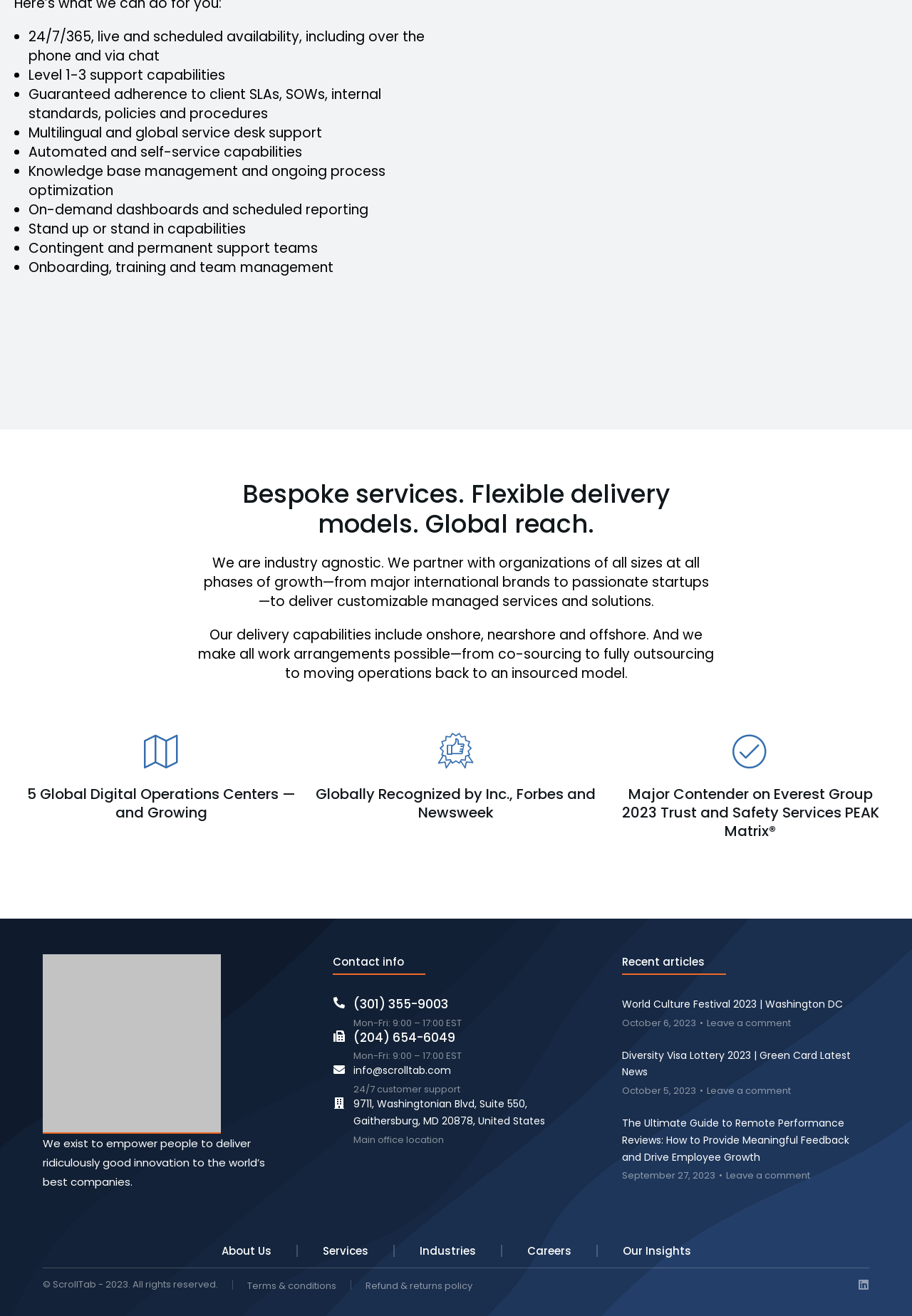Determine the bounding box coordinates for the clickable element to execute this instruction: "Check recent articles". Provide the coordinates as four float numbers between 0 and 1, i.e., [left, top, right, bottom].

[0.682, 0.725, 0.773, 0.736]